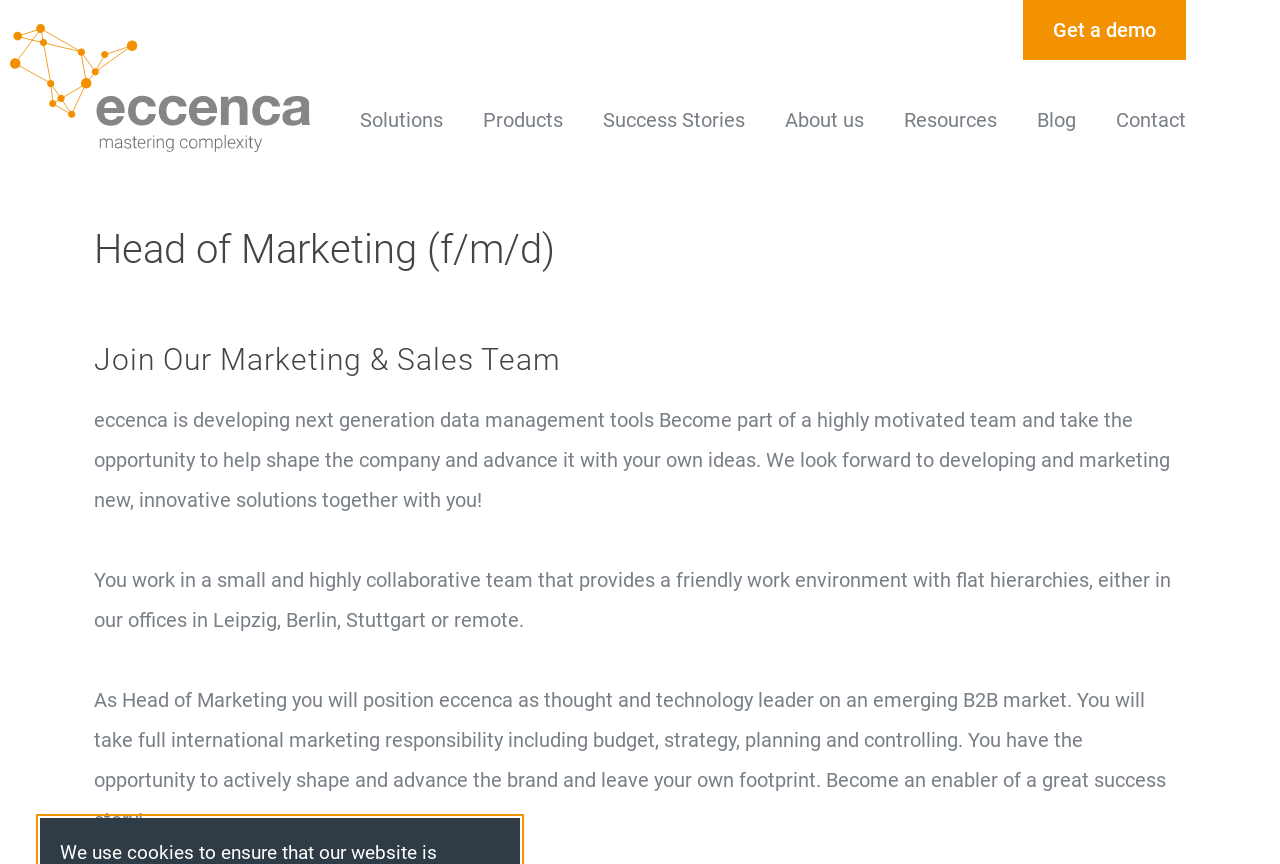For the element described, predict the bounding box coordinates as (top-left x, top-left y, bottom-right x, bottom-right y). All values should be between 0 and 1. Element description: llaas [at] camining [dot] com

None